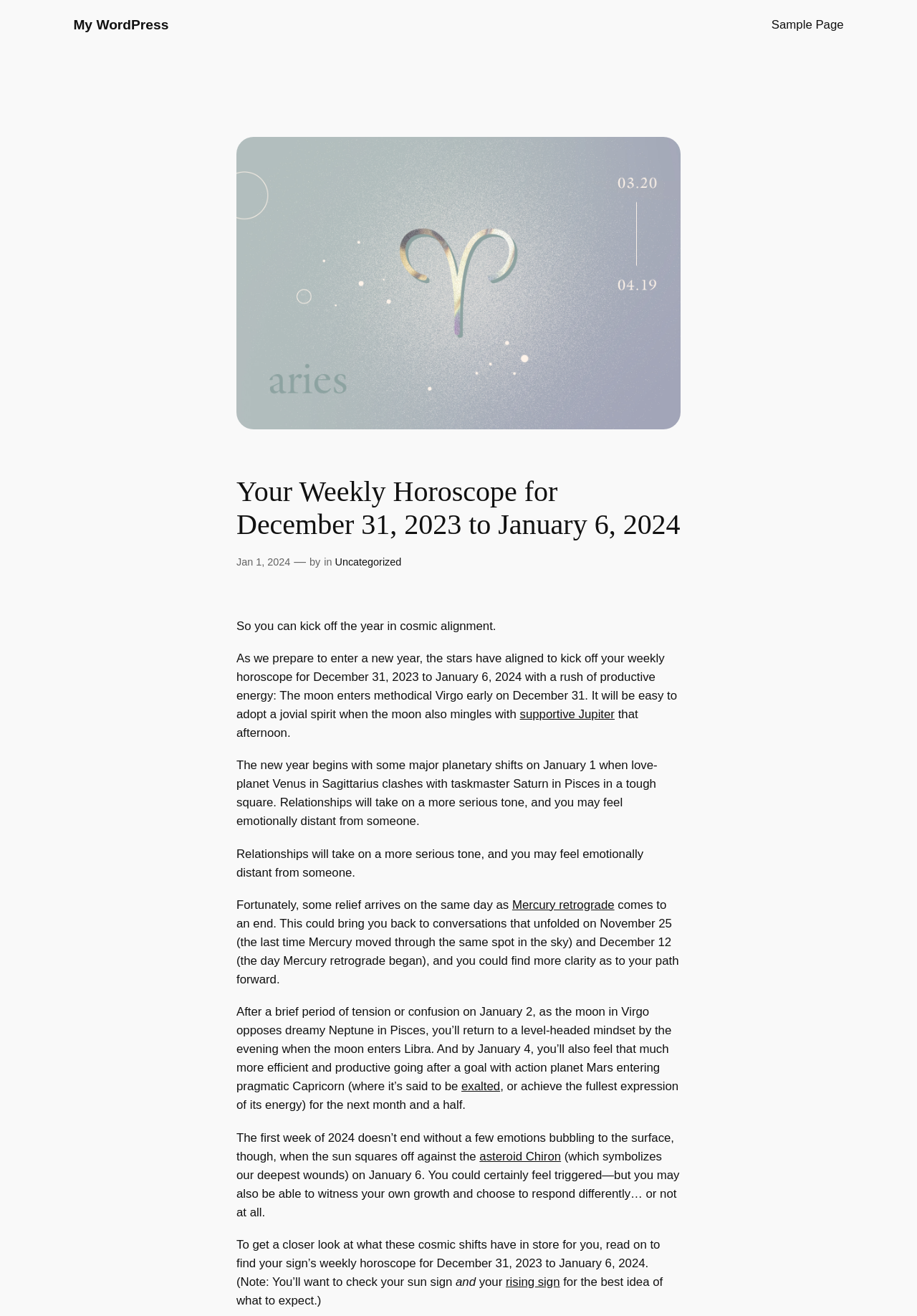Determine the bounding box coordinates for the region that must be clicked to execute the following instruction: "Read 'Sample Page'".

[0.841, 0.012, 0.92, 0.026]